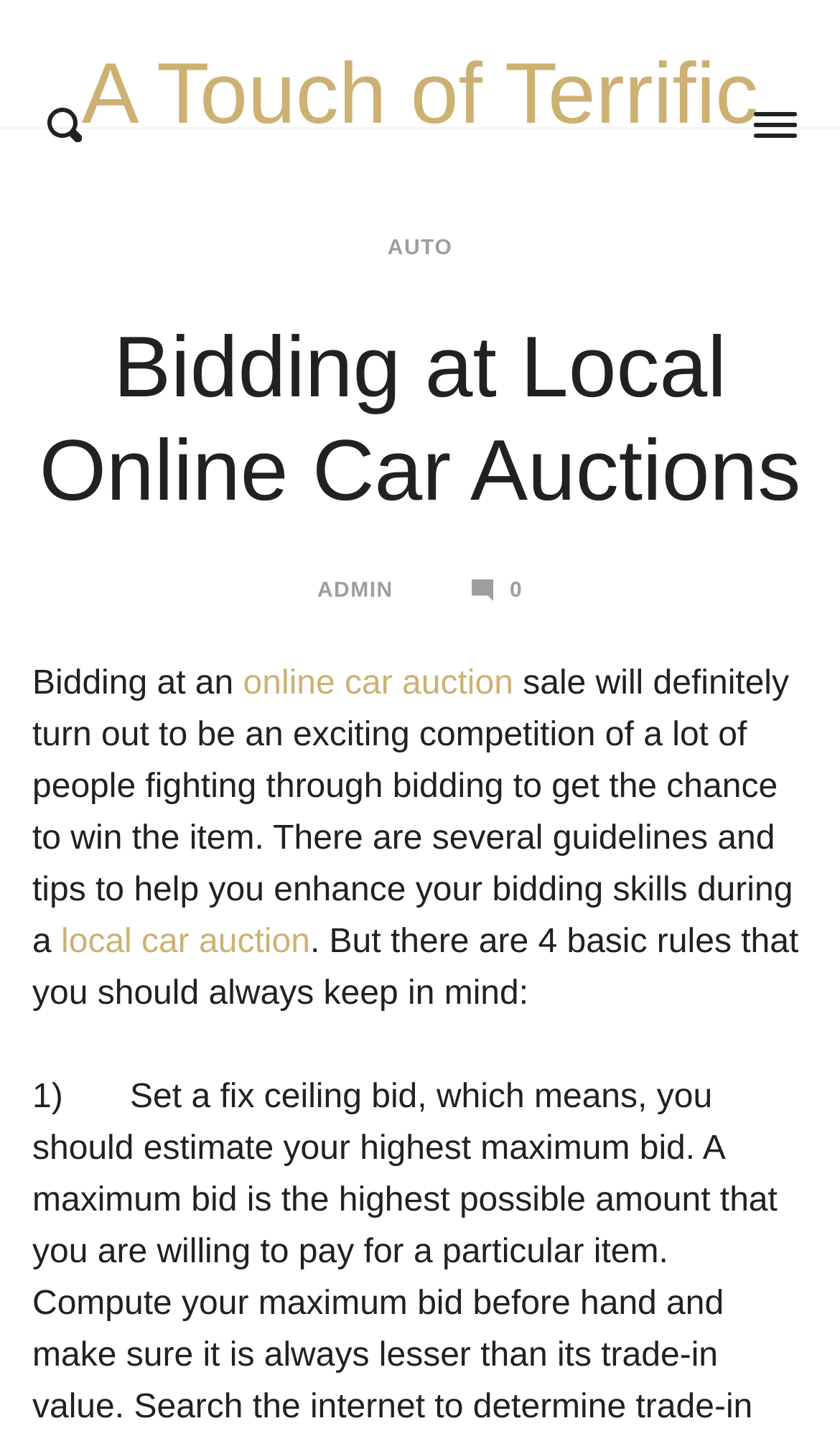What is the context of the bidding process?
Utilize the information in the image to give a detailed answer to the question.

The webpage discusses the bidding process in the context of an online car auction sale, where people bid to win items.